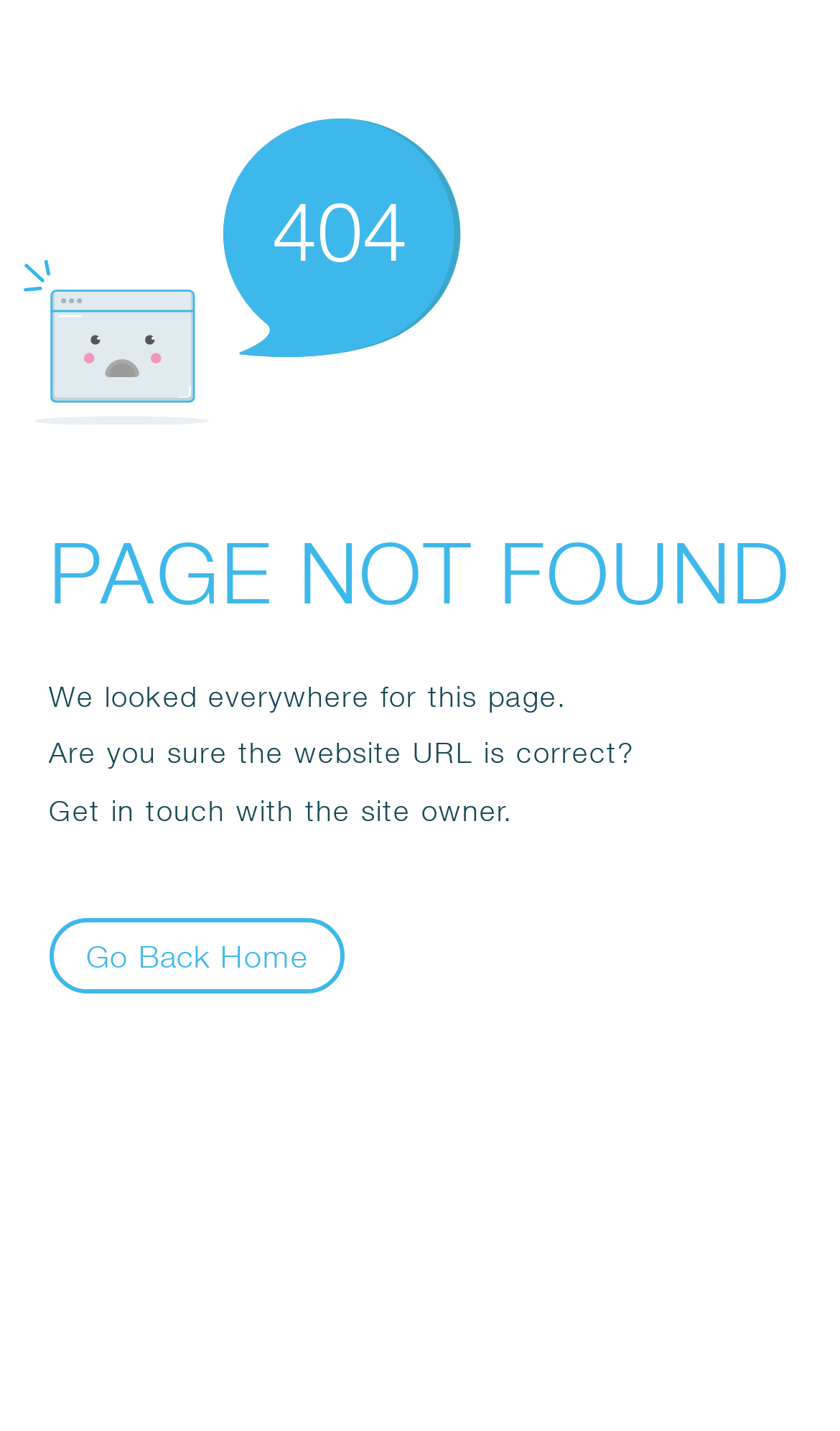What is the main message displayed on the page?
Provide an in-depth answer to the question, covering all aspects.

The main message is displayed in a clear and concise manner, indicating that the page was not found, and it is the most prominent text on the page.